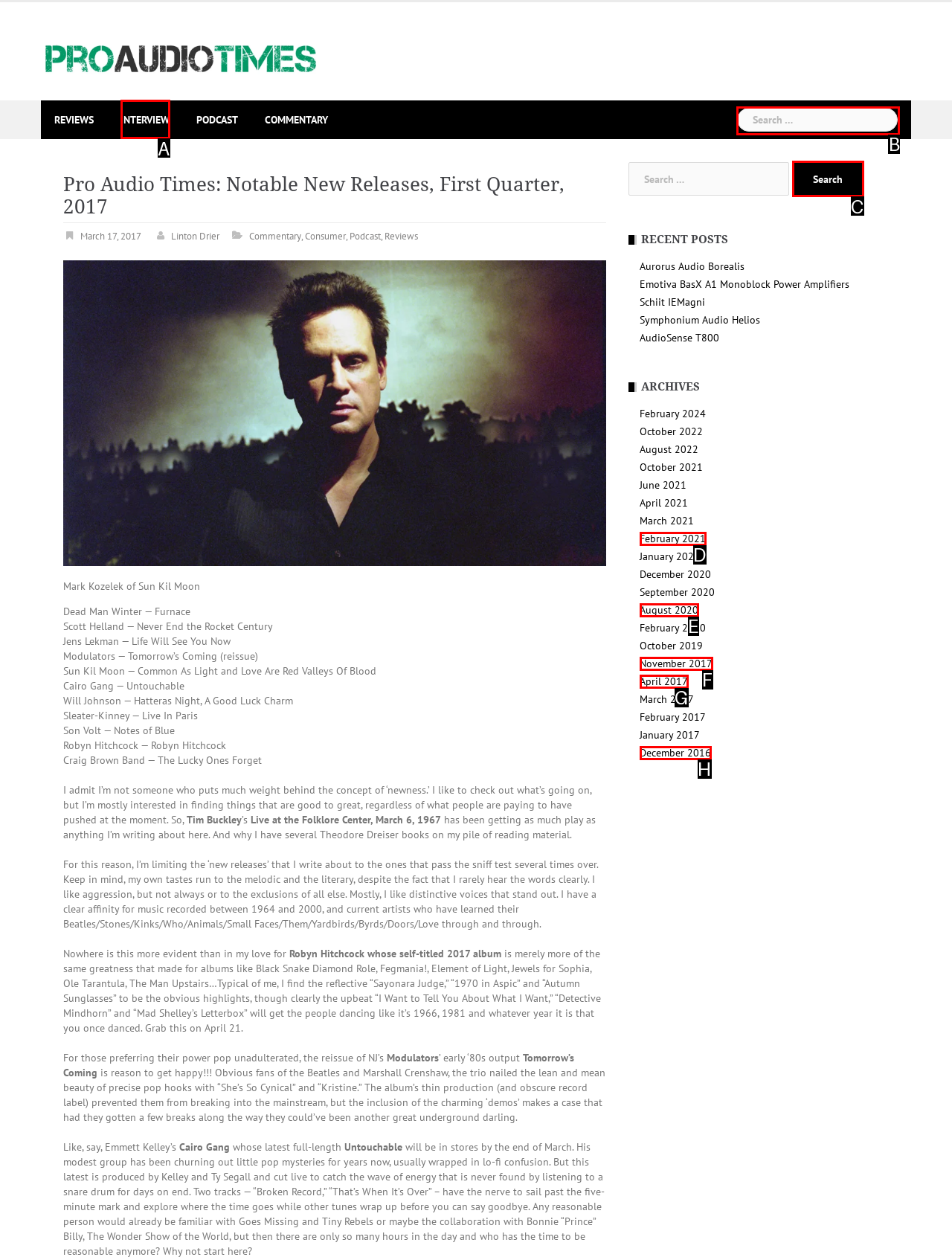Tell me which one HTML element I should click to complete the following task: Read Charity News
Answer with the option's letter from the given choices directly.

None